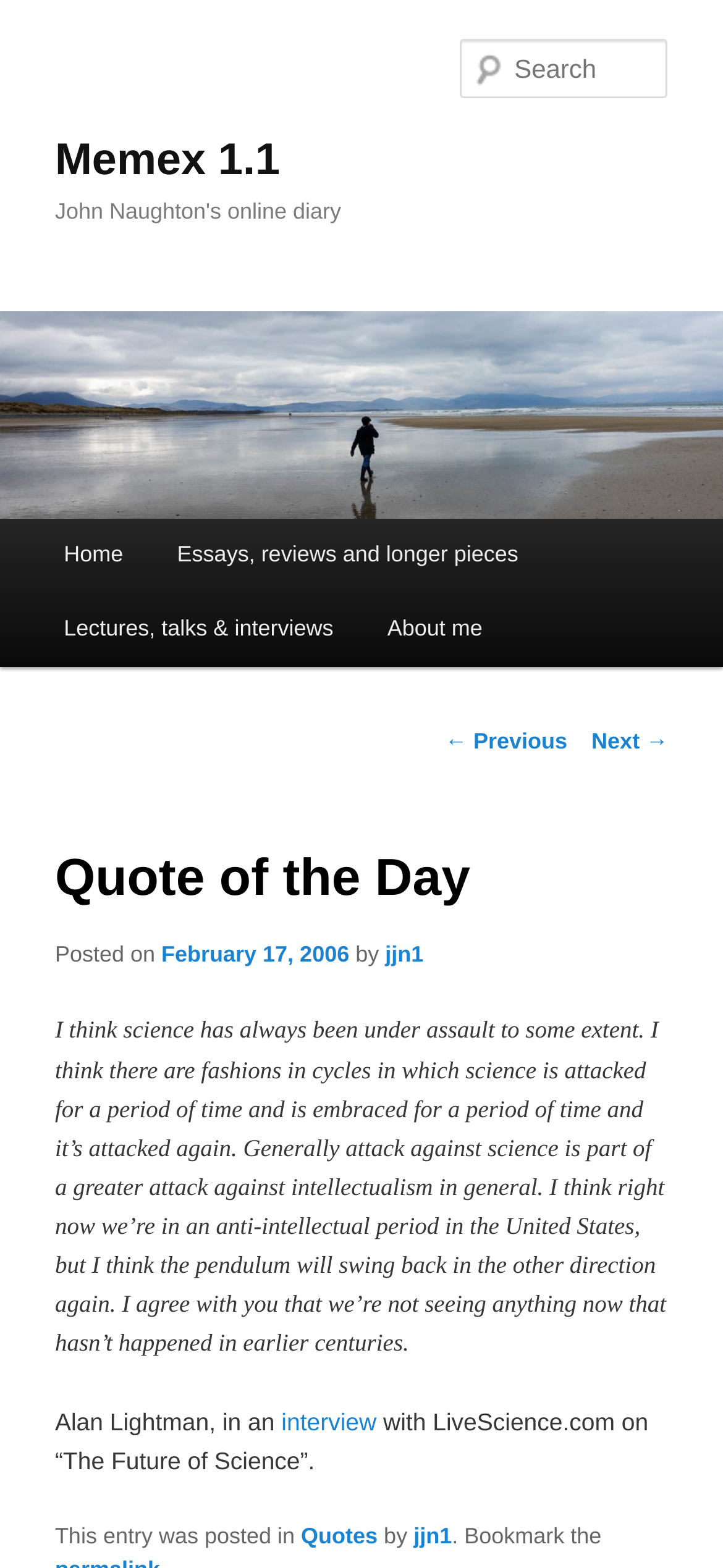Determine the bounding box coordinates of the clickable element to achieve the following action: 'Search for something'. Provide the coordinates as four float values between 0 and 1, formatted as [left, top, right, bottom].

[0.637, 0.025, 0.924, 0.063]